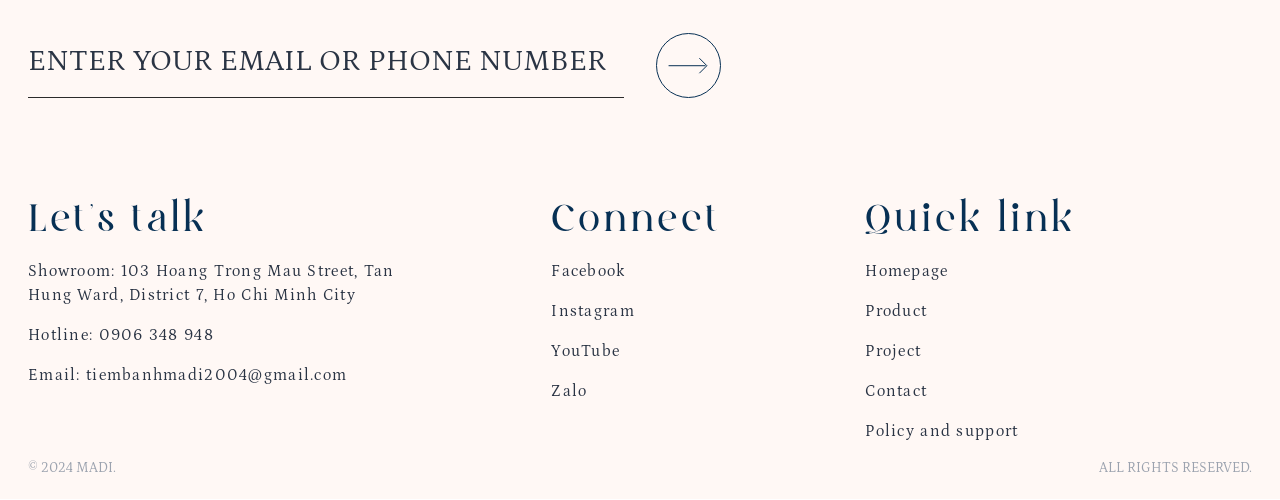Please identify the bounding box coordinates of the element I need to click to follow this instruction: "Enter email or phone number".

[0.022, 0.047, 0.488, 0.195]